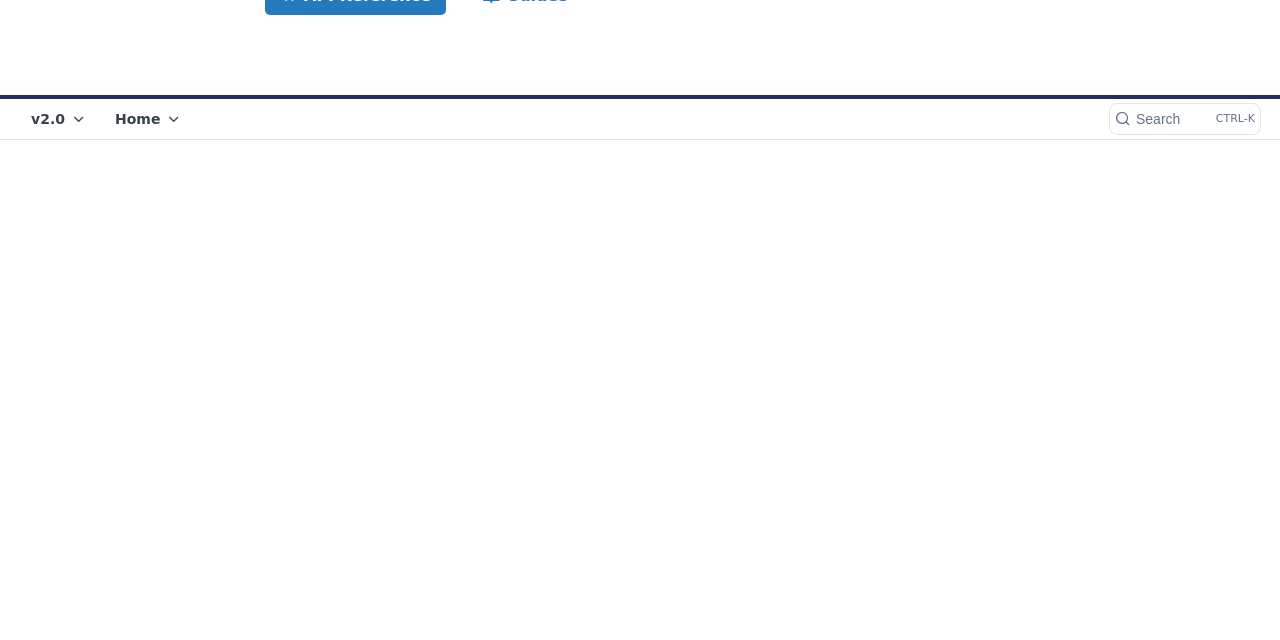Identify the bounding box coordinates for the UI element described by the following text: "SearchCTRL-K". Provide the coordinates as four float numbers between 0 and 1, in the format [left, top, right, bottom].

[0.867, 0.163, 0.984, 0.209]